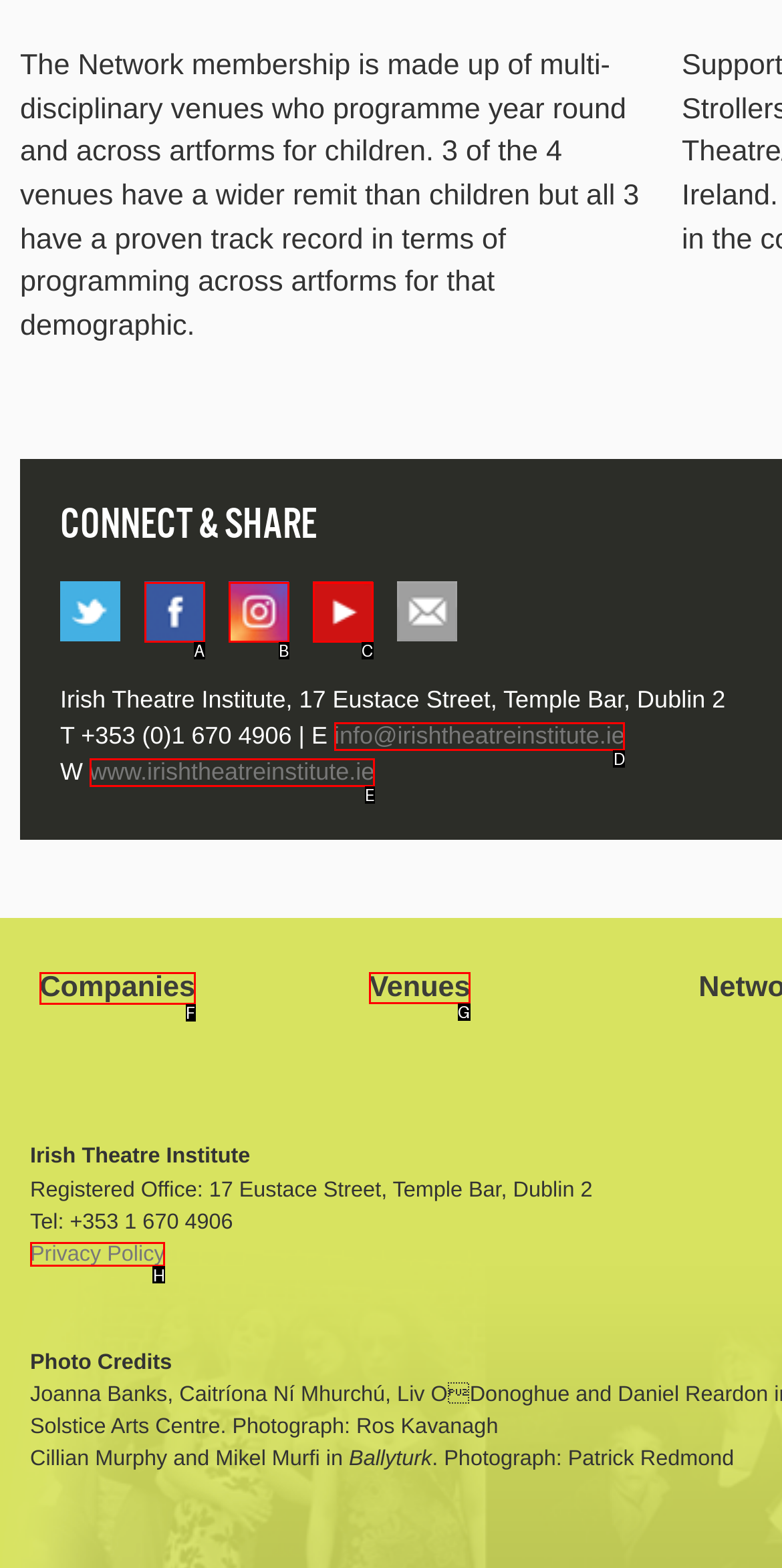Indicate the HTML element that should be clicked to perform the task: Explore the Venues section Reply with the letter corresponding to the chosen option.

G